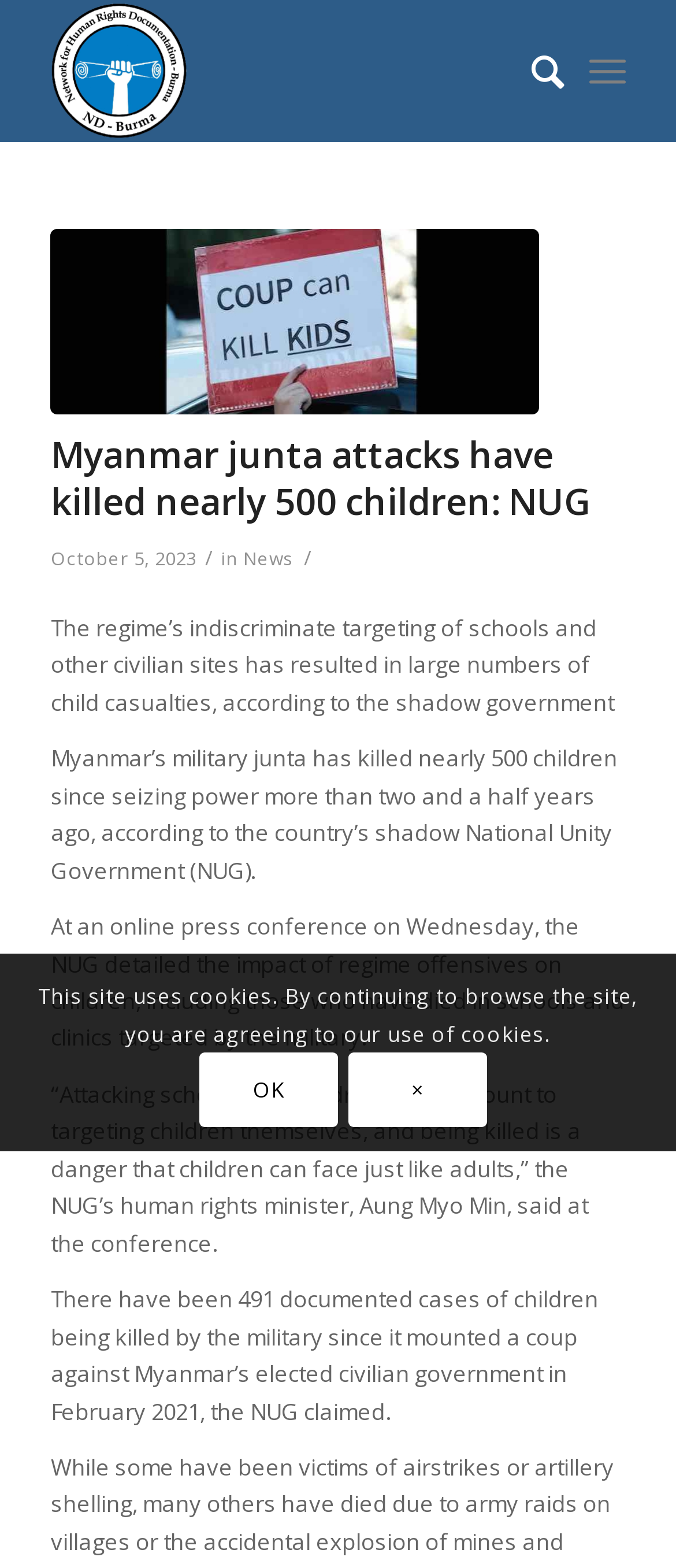What is the organization mentioned in the article that detailed the impact of regime offensives on children?
Using the image, provide a detailed and thorough answer to the question.

I found this answer by reading the text in the webpage, specifically the sentence 'At an online press conference on Wednesday, the NUG detailed the impact of regime offensives on children, including those who have died in schools and clinics targeted by the military.' which mentions the organization that detailed the impact of regime offensives on children.